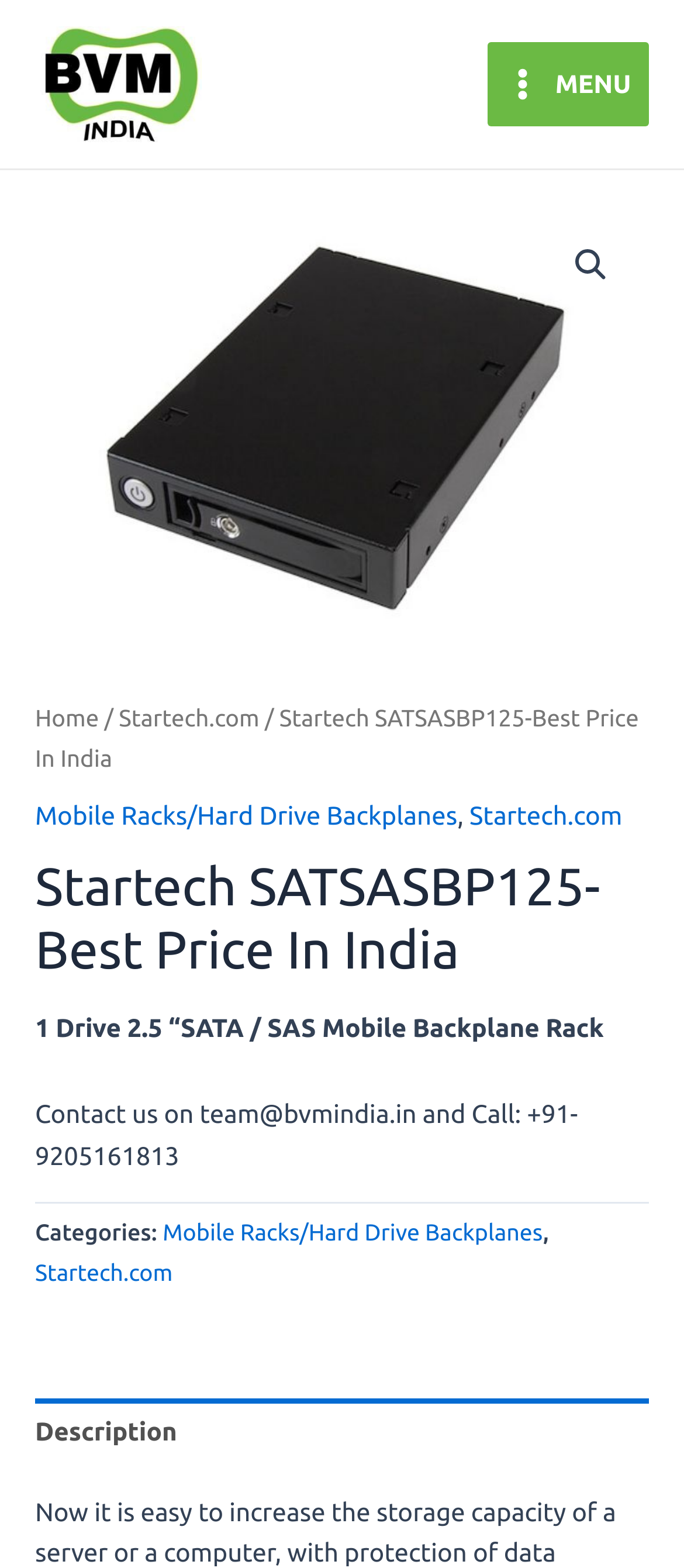Is there a search button on the webpage?
Using the visual information, respond with a single word or phrase.

Yes